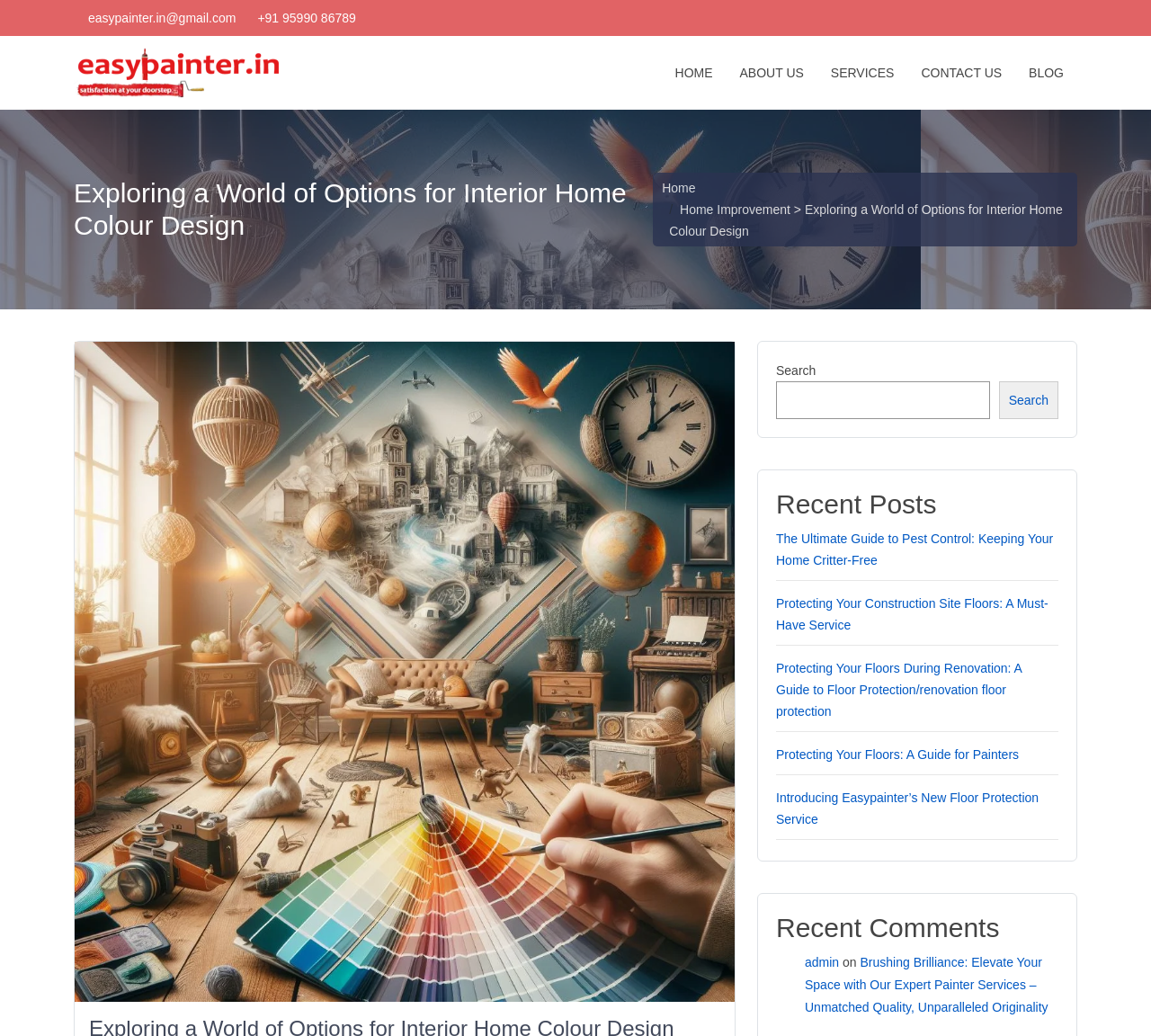What is the name of the company logo?
Could you answer the question in a detailed manner, providing as much information as possible?

I looked at the top-left section of the webpage, where the company logo is usually displayed. The logo is an image with the text 'Easy Painter | Delhi | India'.